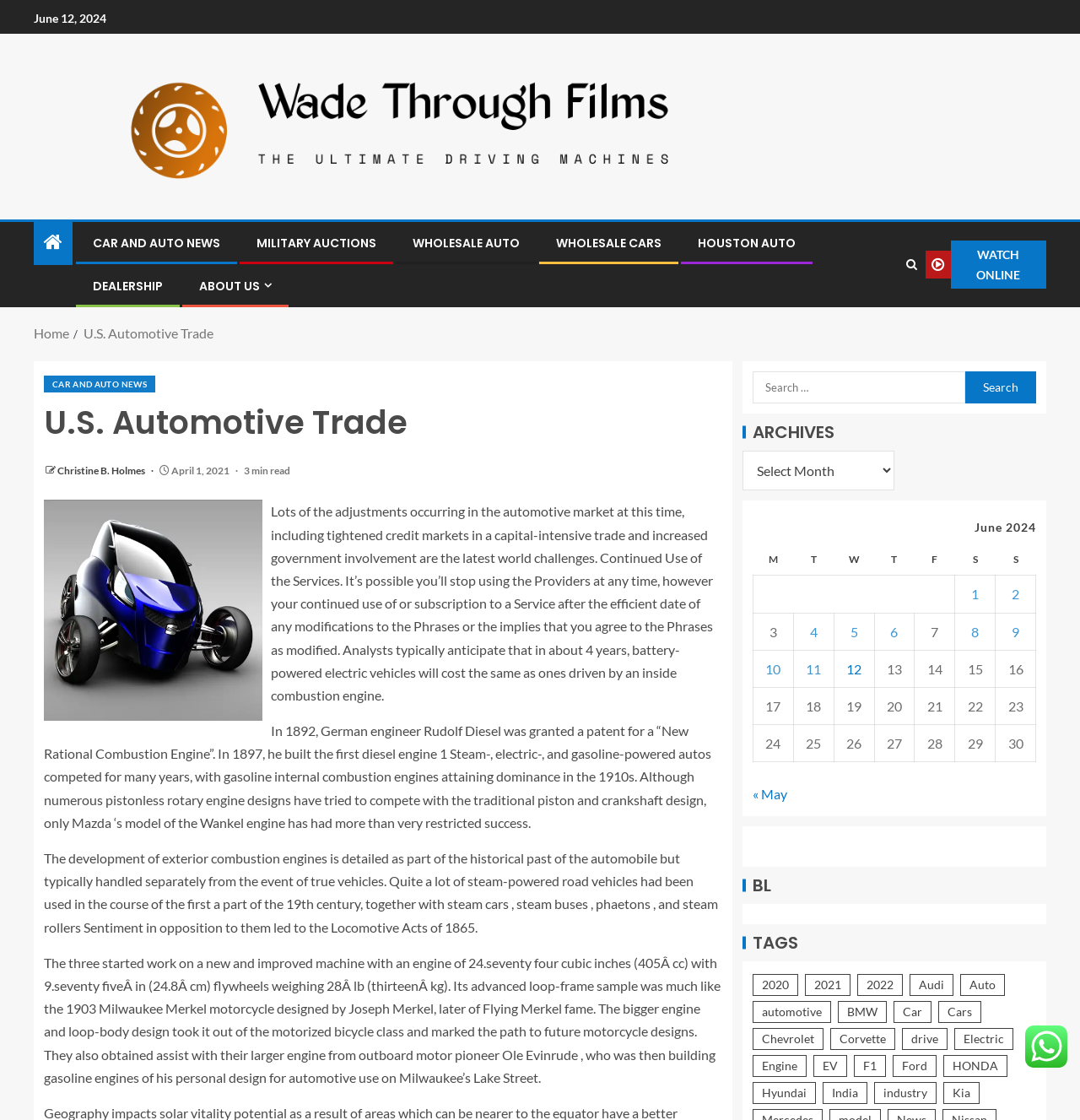Refer to the image and provide an in-depth answer to the question: 
What is the purpose of the search box?

The search box is represented by the 'searchbox' element with bounding box coordinates [0.697, 0.332, 0.894, 0.36]. The presence of a search box and a 'Search' button suggests that the purpose of the search box is to allow users to search for content on the webpage.